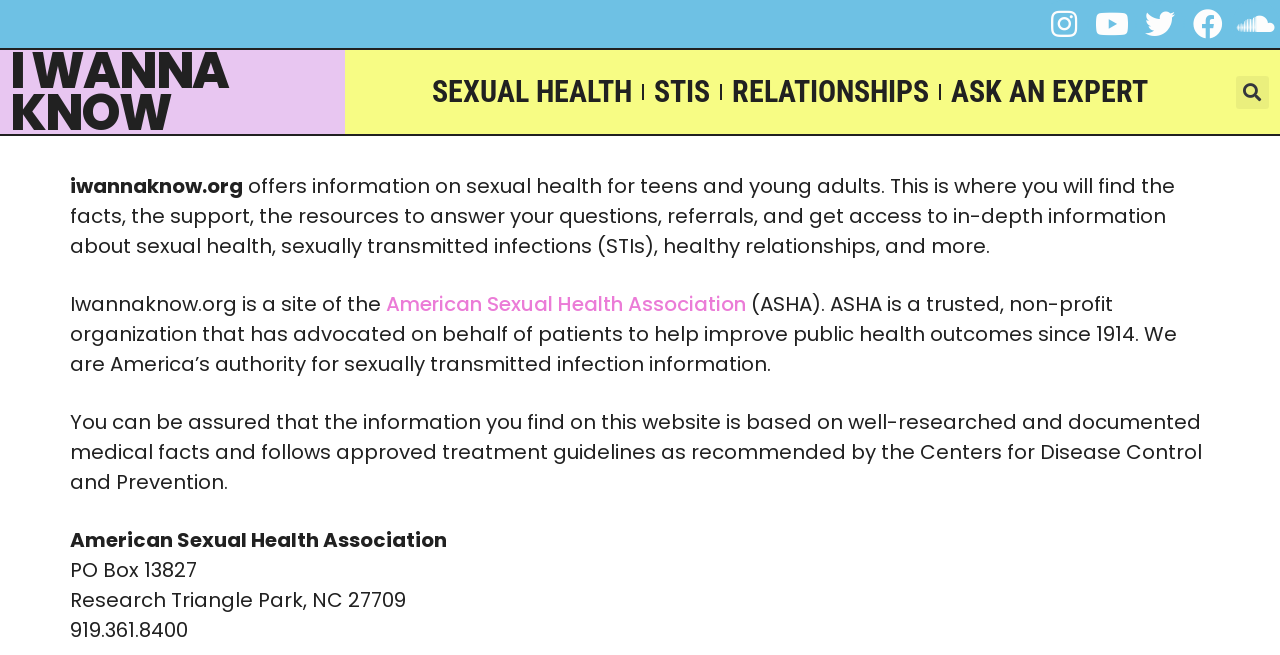Find the bounding box coordinates for the area you need to click to carry out the instruction: "Visit American Sexual Health Association". The coordinates should be four float numbers between 0 and 1, indicated as [left, top, right, bottom].

[0.302, 0.443, 0.583, 0.485]